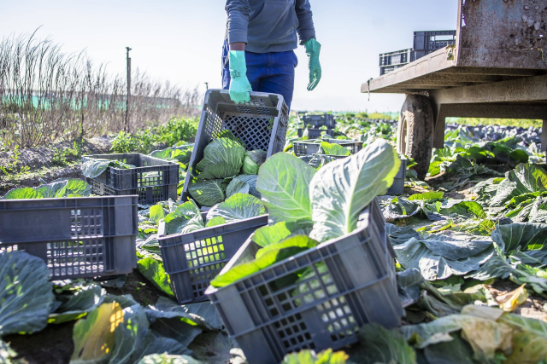Offer a meticulous description of the image.

The image captures a dedicated staff member at Dew Crisp Farm, engaged in the essential task of gathering surplus cabbage from a field. Dressed in practical work attire, including gloves, the individual carefully places harvested cabbage into crates scattered across the ground, surrounded by discarded cabbage leaves. The setting is a sunlit agricultural landscape, showcasing the farm's commitment to sustainable practices, as the gathered surplus is intended for donation to FoodForward SA, an initiative aimed at reducing food waste and supporting local communities. The scene highlights the impact of agricultural efforts to address food loss while promoting community assistance.